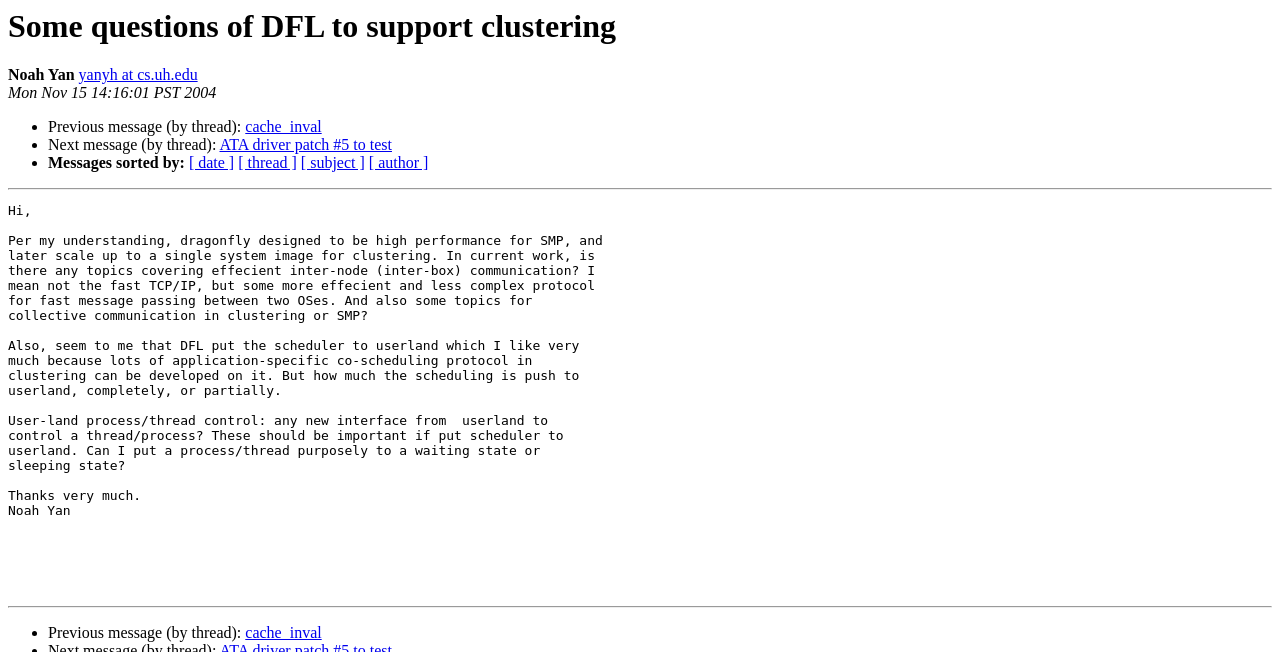Use a single word or phrase to answer this question: 
Who is the author of the message?

Noah Yan